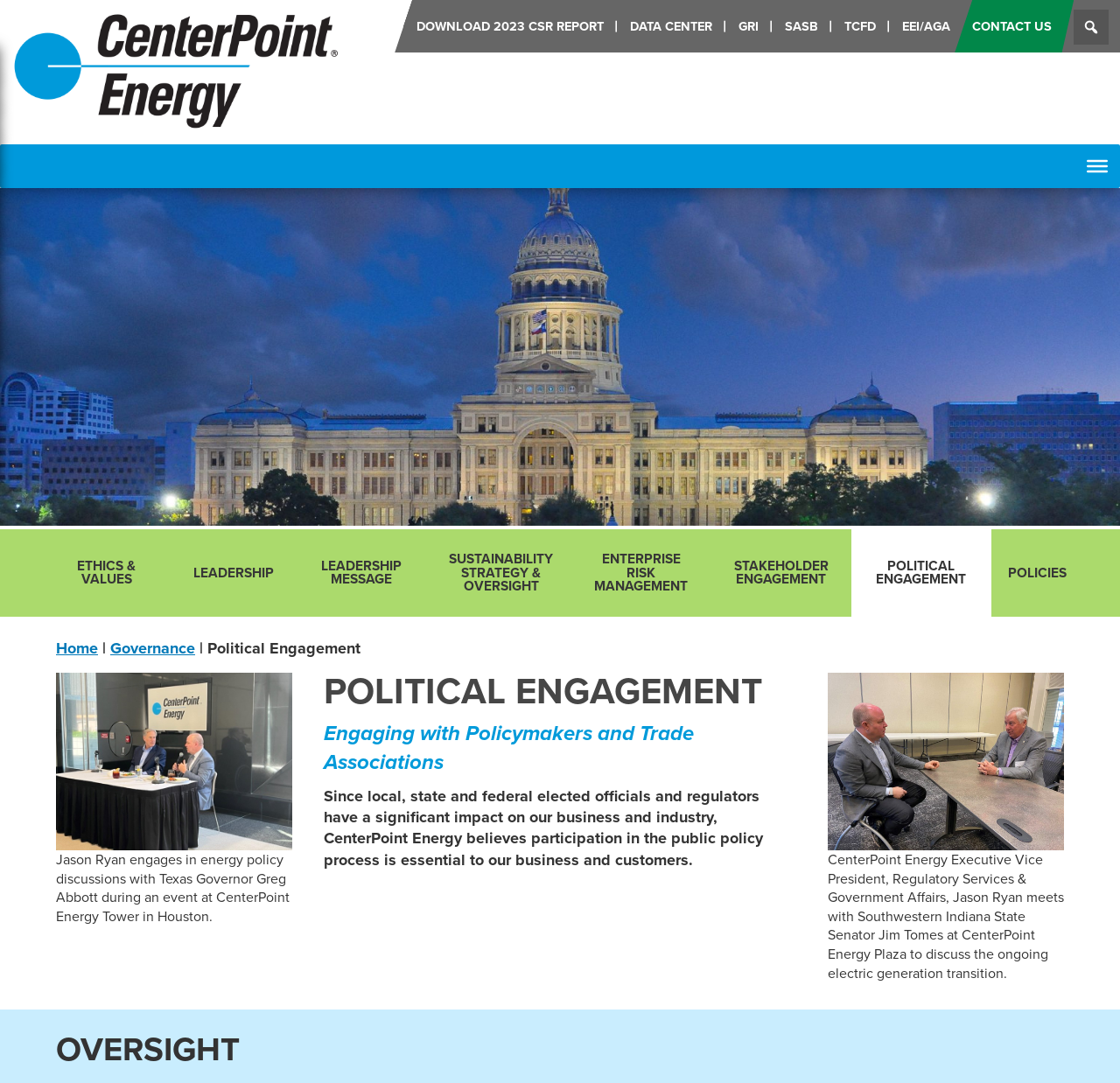Identify the bounding box coordinates for the UI element described as follows: "GRI". Ensure the coordinates are four float numbers between 0 and 1, formatted as [left, top, right, bottom].

[0.648, 0.0, 0.689, 0.048]